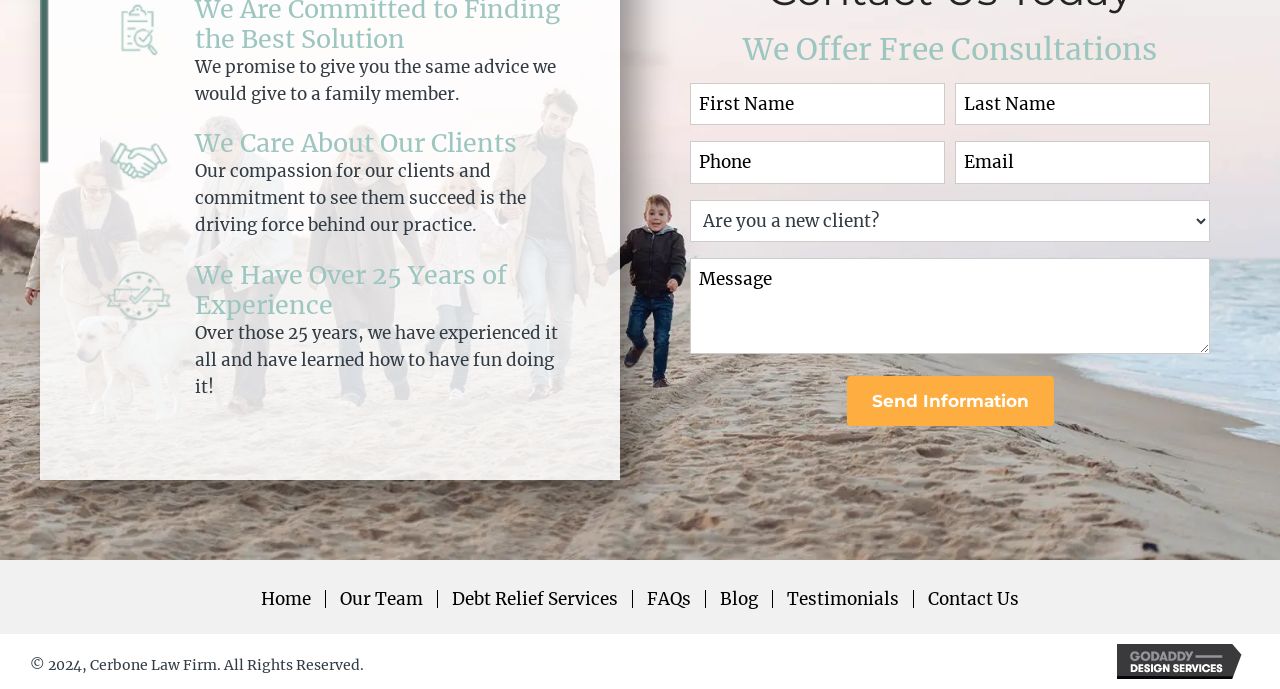Determine the bounding box coordinates for the area that needs to be clicked to fulfill this task: "Click the 'Send Information' button". The coordinates must be given as four float numbers between 0 and 1, i.e., [left, top, right, bottom].

[0.661, 0.545, 0.823, 0.618]